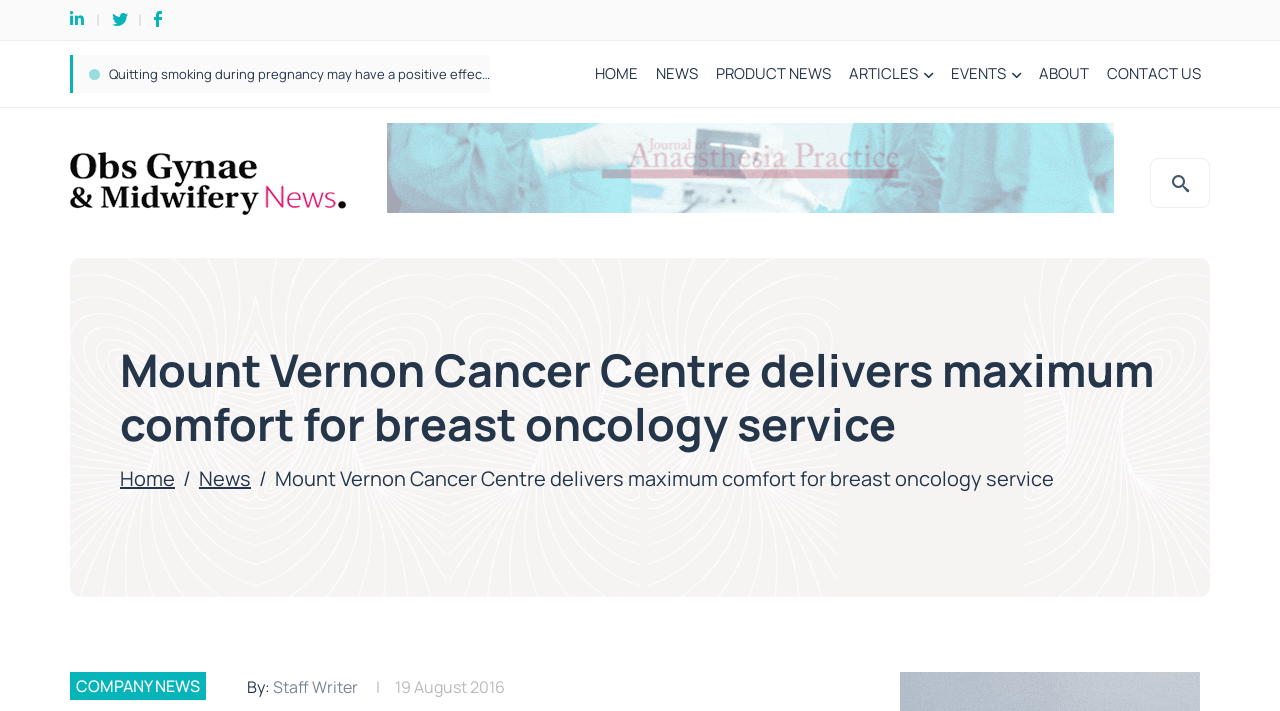Please provide a brief answer to the question using only one word or phrase: 
What is the date of the news article?

19 August 2016